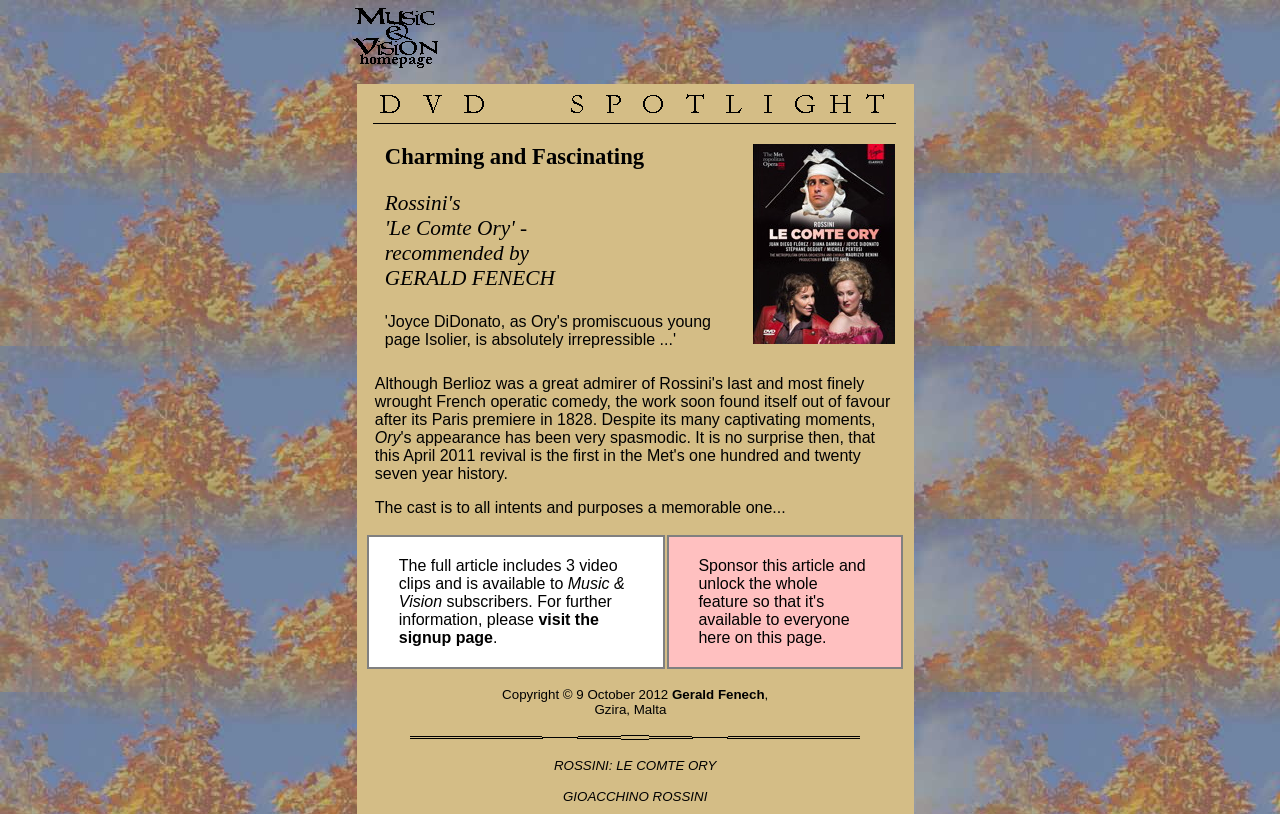Please examine the image and provide a detailed answer to the question: What is the name of the opera's composer?

The review mentions the composer's name as 'Rossini' throughout the text, and the full name 'Gioacchino Rossini' is mentioned at the bottom of the webpage. This information can be obtained by reading the review and looking at the bottom of the webpage.